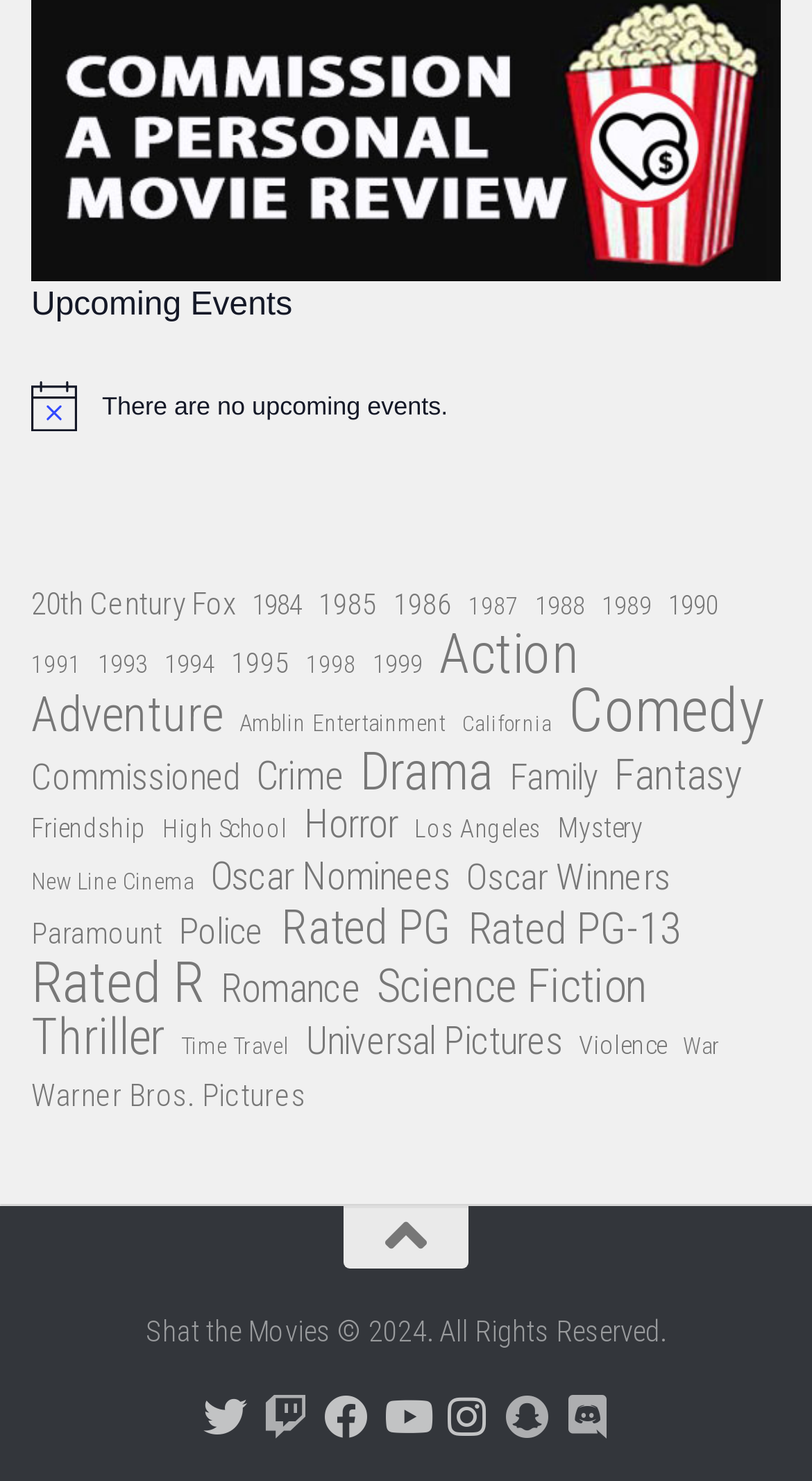What is the text below the 'Upcoming Events' heading?
Please use the image to provide a one-word or short phrase answer.

There are no upcoming events.